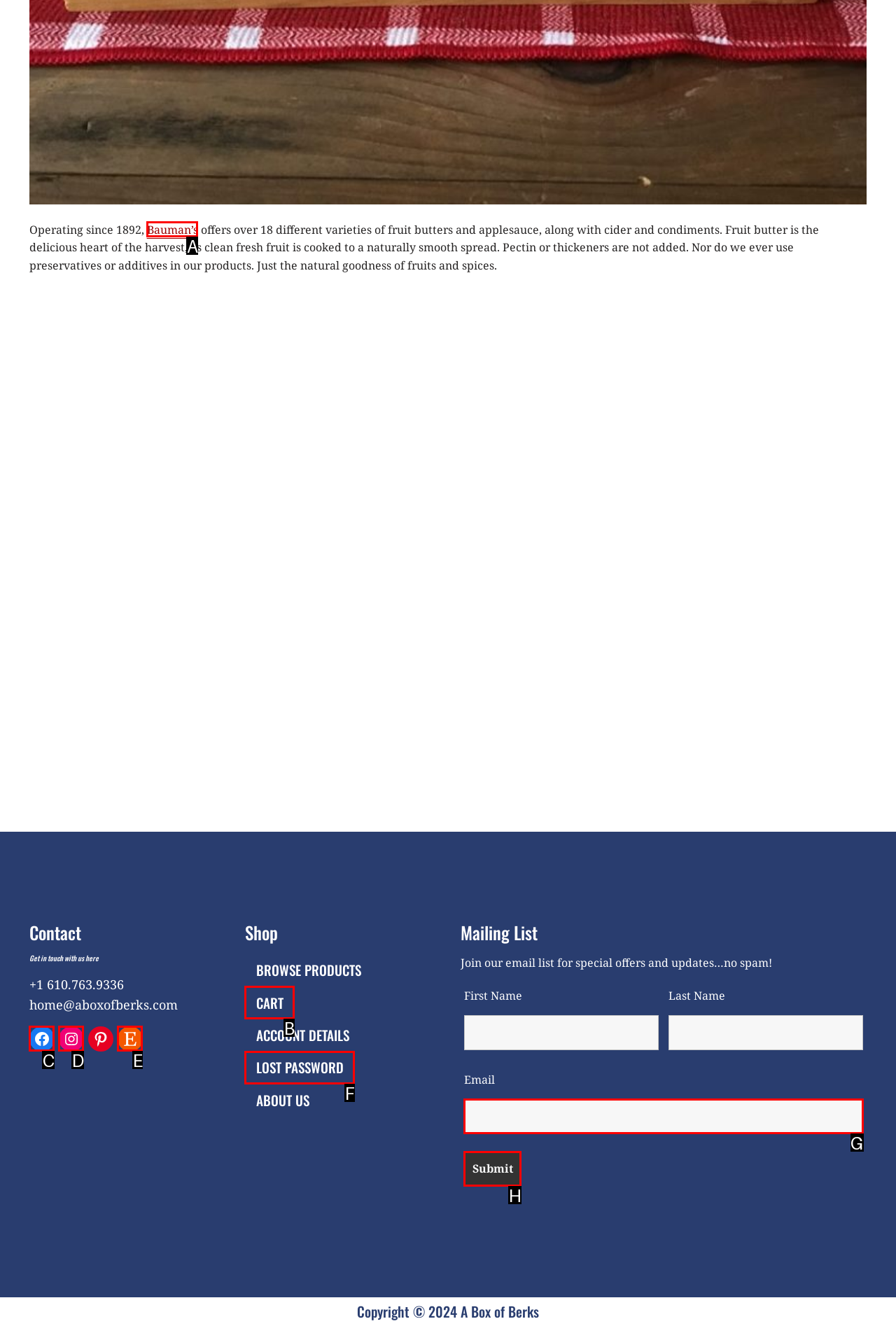Match the description: Bauman’s to one of the options shown. Reply with the letter of the best match.

A